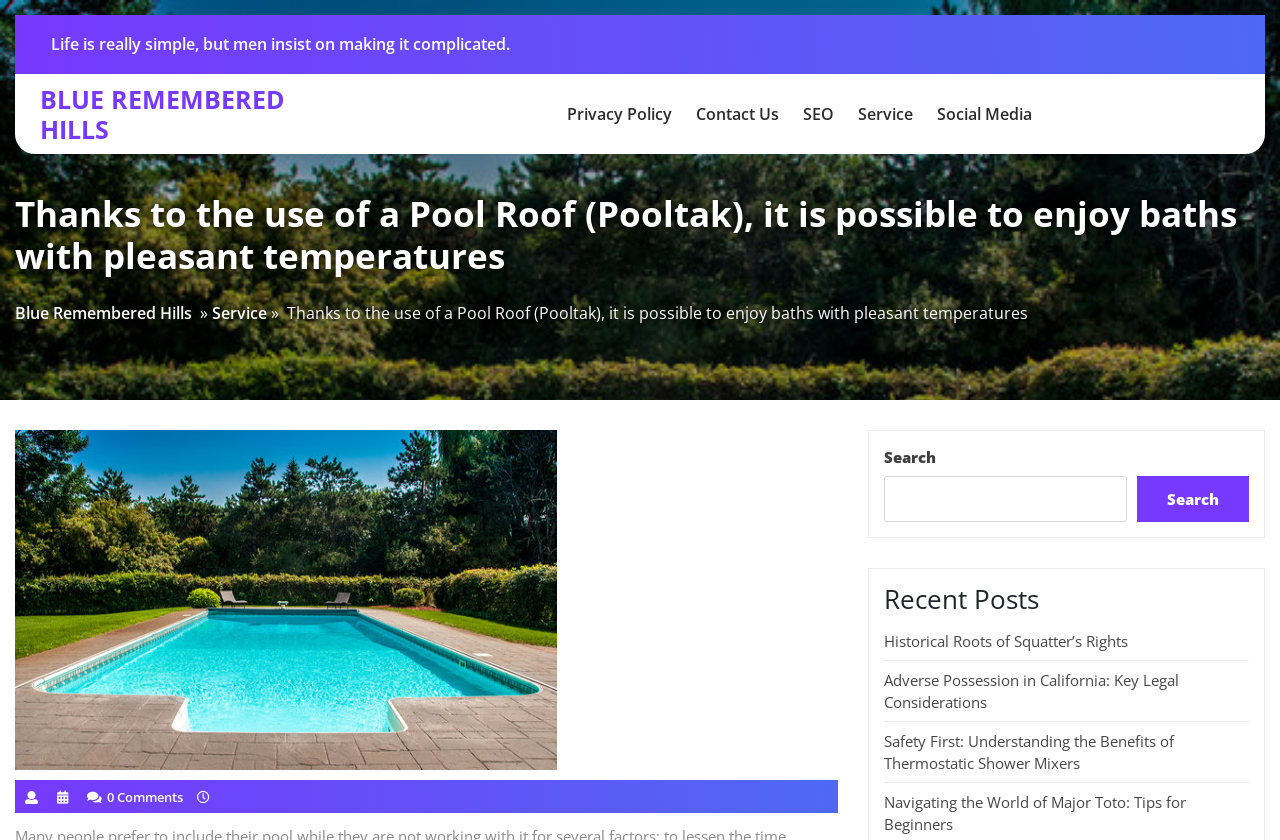What is the link above 'Thanks to the use of a Pool Roof (Pooltak), it is possible to enjoy baths with pleasant temperatures'?
Look at the screenshot and respond with a single word or phrase.

Blue Remembered Hills